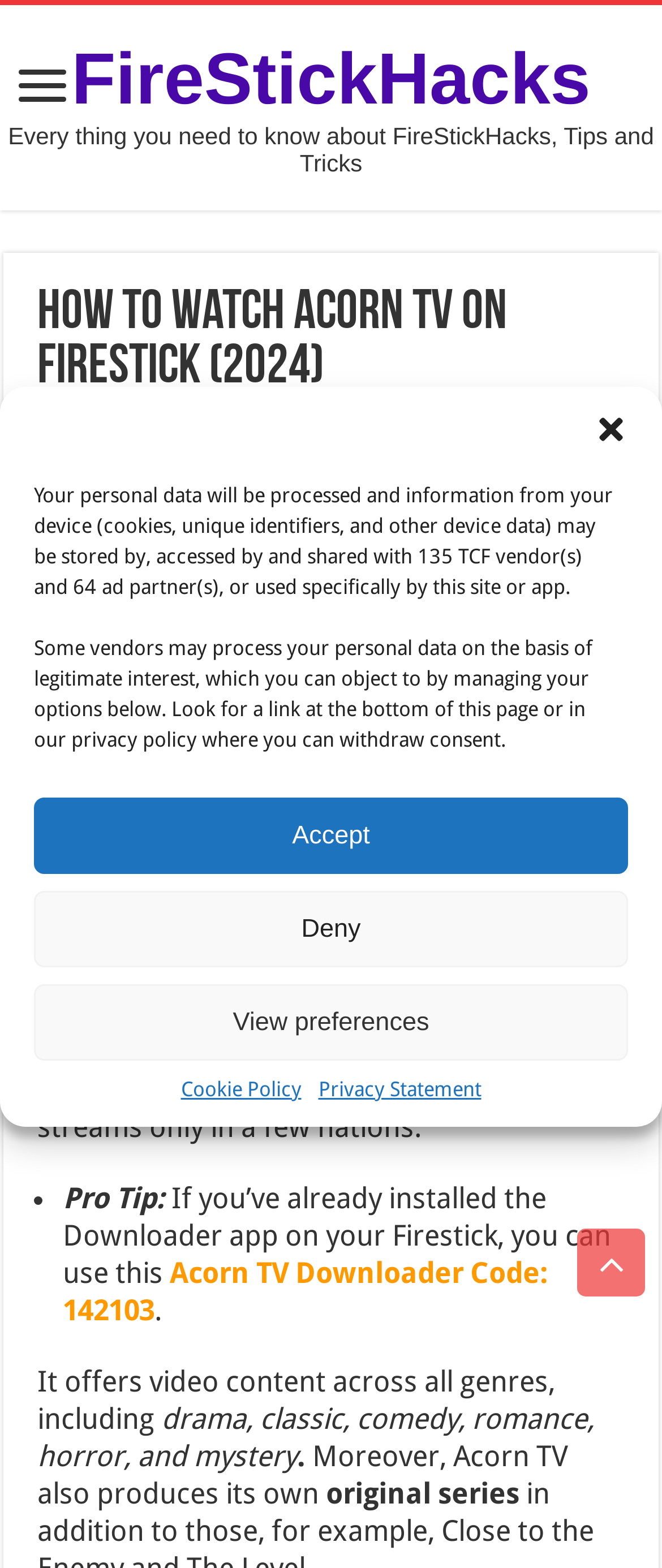Pinpoint the bounding box coordinates of the area that should be clicked to complete the following instruction: "Click on the link to Netflix". The coordinates must be given as four float numbers between 0 and 1, i.e., [left, top, right, bottom].

[0.056, 0.683, 0.195, 0.705]